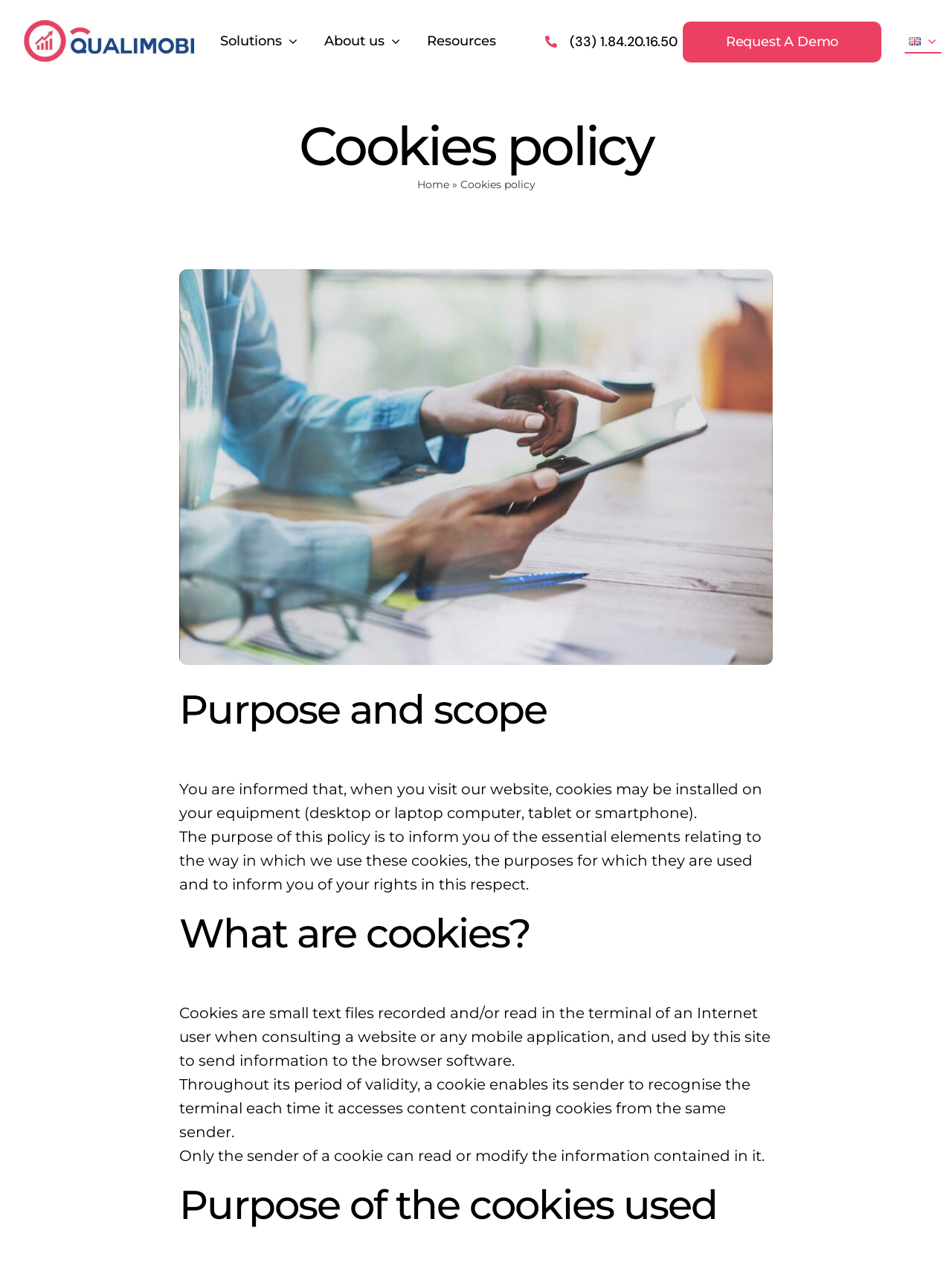How long does a cookie remain valid?
Provide a detailed and well-explained answer to the question.

A cookie remains valid throughout its period of validity, during which it enables its sender to recognise the terminal each time it accesses content containing cookies from the same sender, as stated in the 'What are cookies?' section.